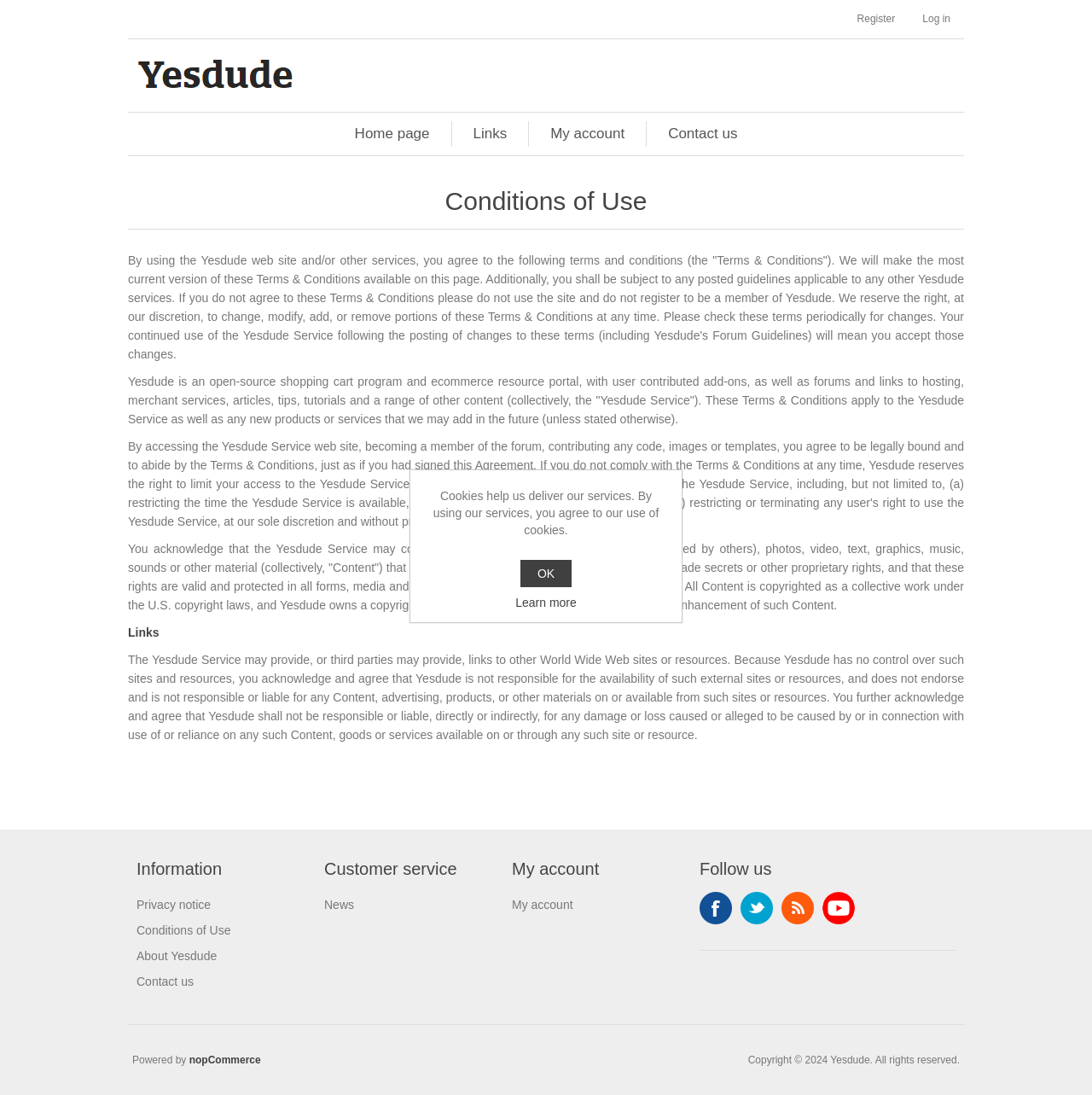How many social media links are there?
Use the information from the screenshot to give a comprehensive response to the question.

The social media links are located at the bottom-right corner of the webpage and include links to 'Facebook', 'Twitter', 'RSS', and 'YouTube'. By counting these links, we can determine that there are 4 social media links.